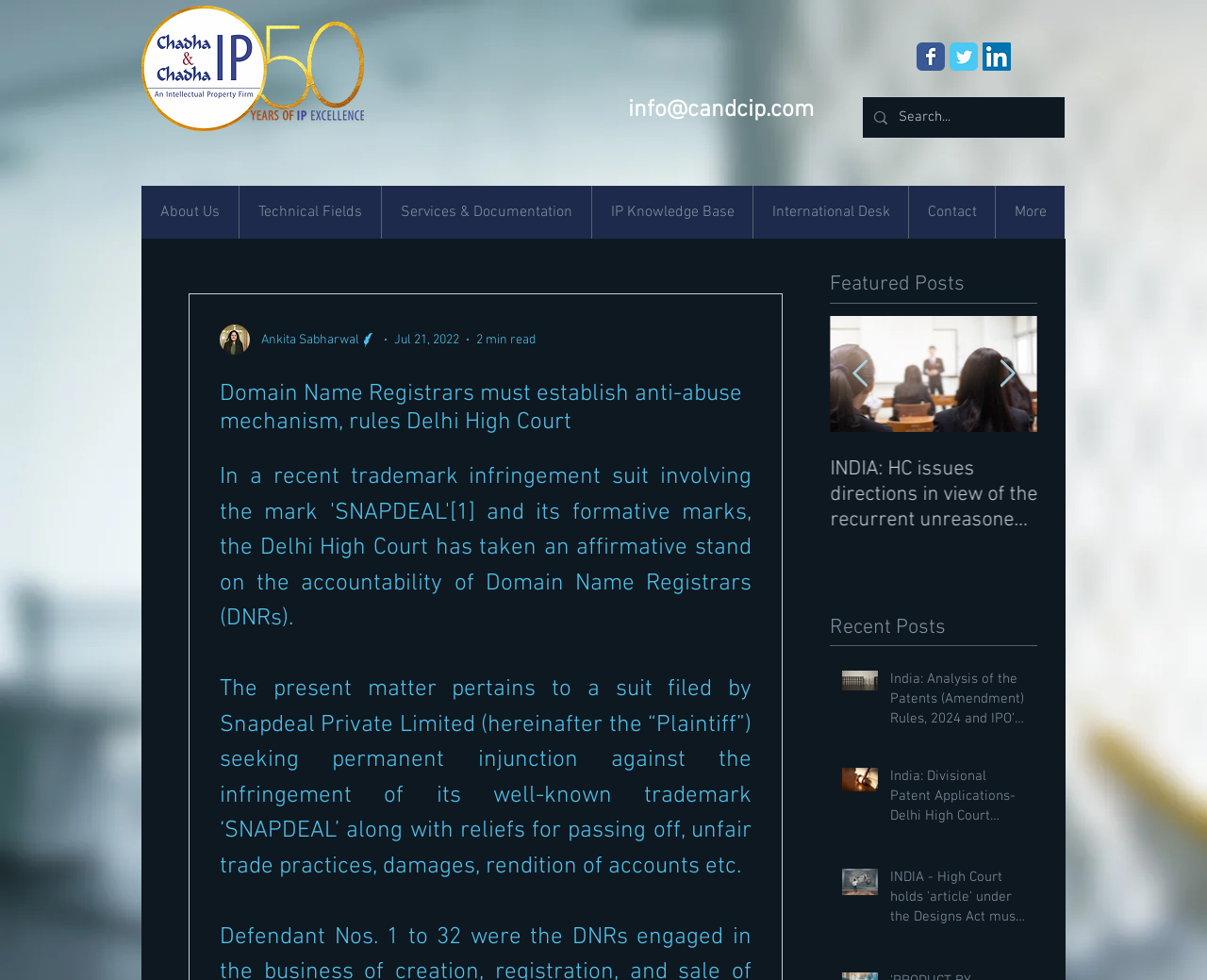Specify the bounding box coordinates of the element's region that should be clicked to achieve the following instruction: "Read the article about Domain Name Registrars". The bounding box coordinates consist of four float numbers between 0 and 1, in the format [left, top, right, bottom].

[0.182, 0.388, 0.623, 0.446]